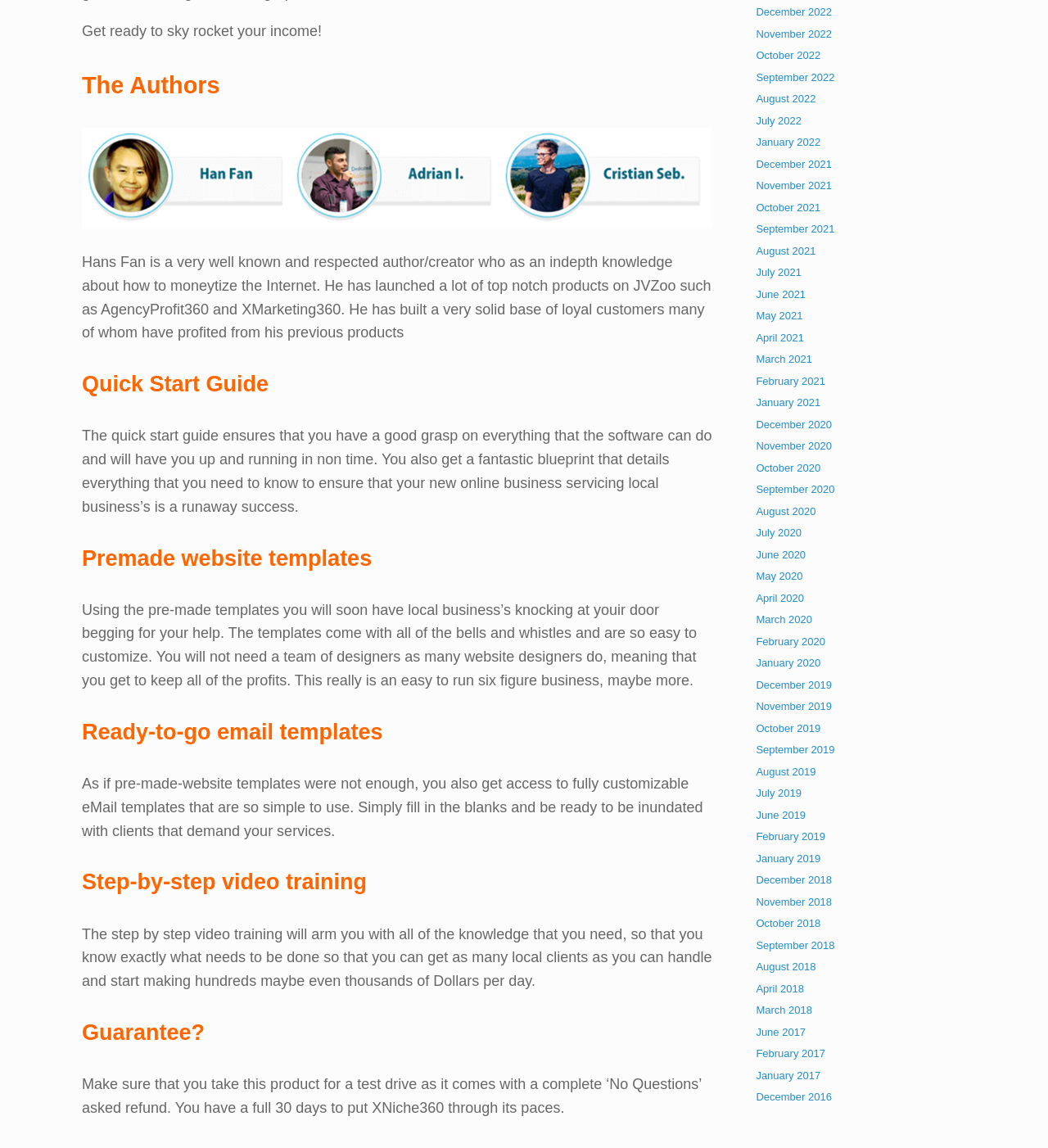Please mark the clickable region by giving the bounding box coordinates needed to complete this instruction: "Read about Premade website templates".

[0.078, 0.471, 0.68, 0.502]